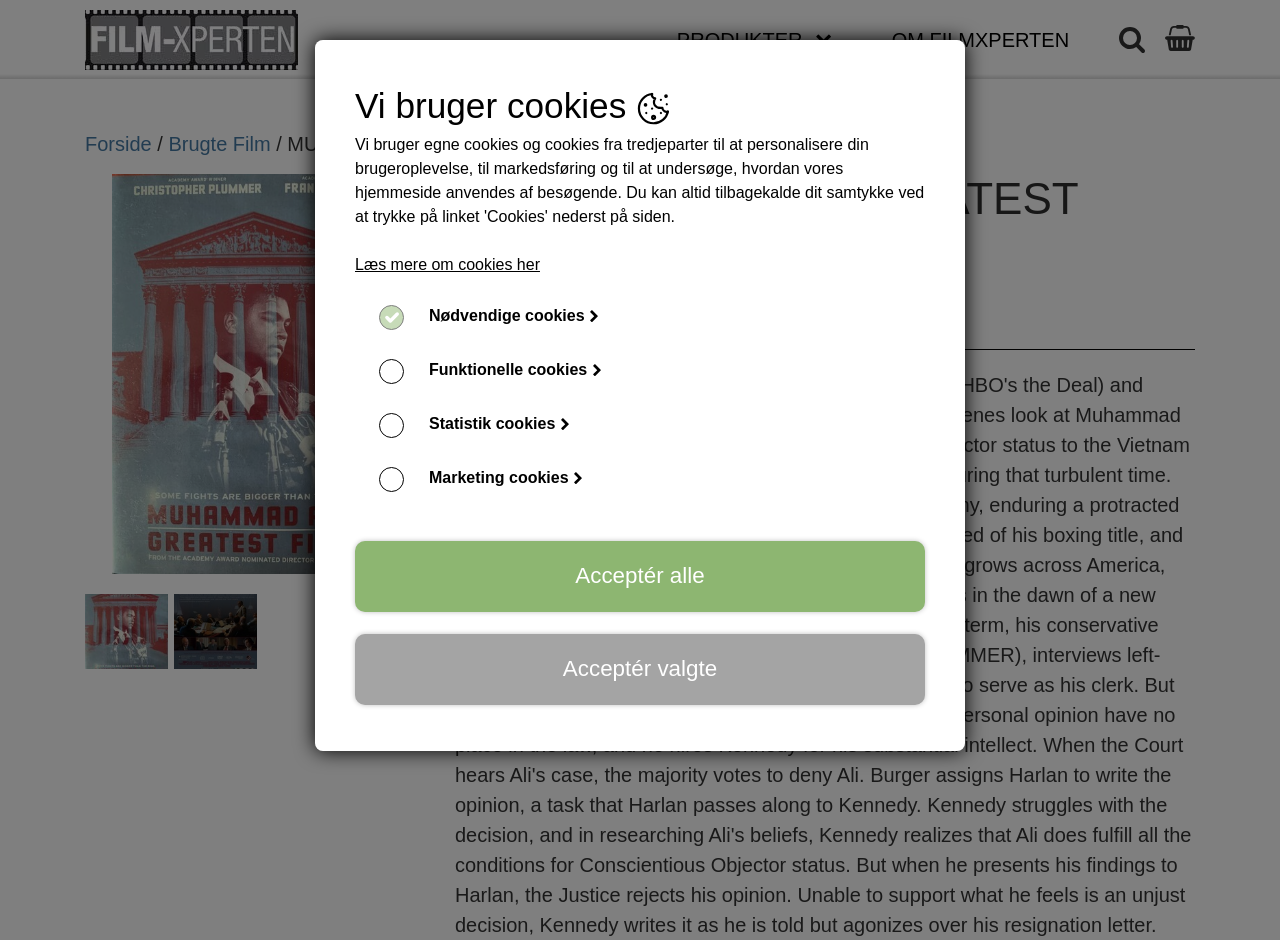Please provide a detailed answer to the question below by examining the image:
Is the 'Nødvendige cookies' checkbox checked by default?

I looked at the checkbox element for 'Nødvendige cookies' and found that it is checked by default, indicated by the 'checked: true' property.